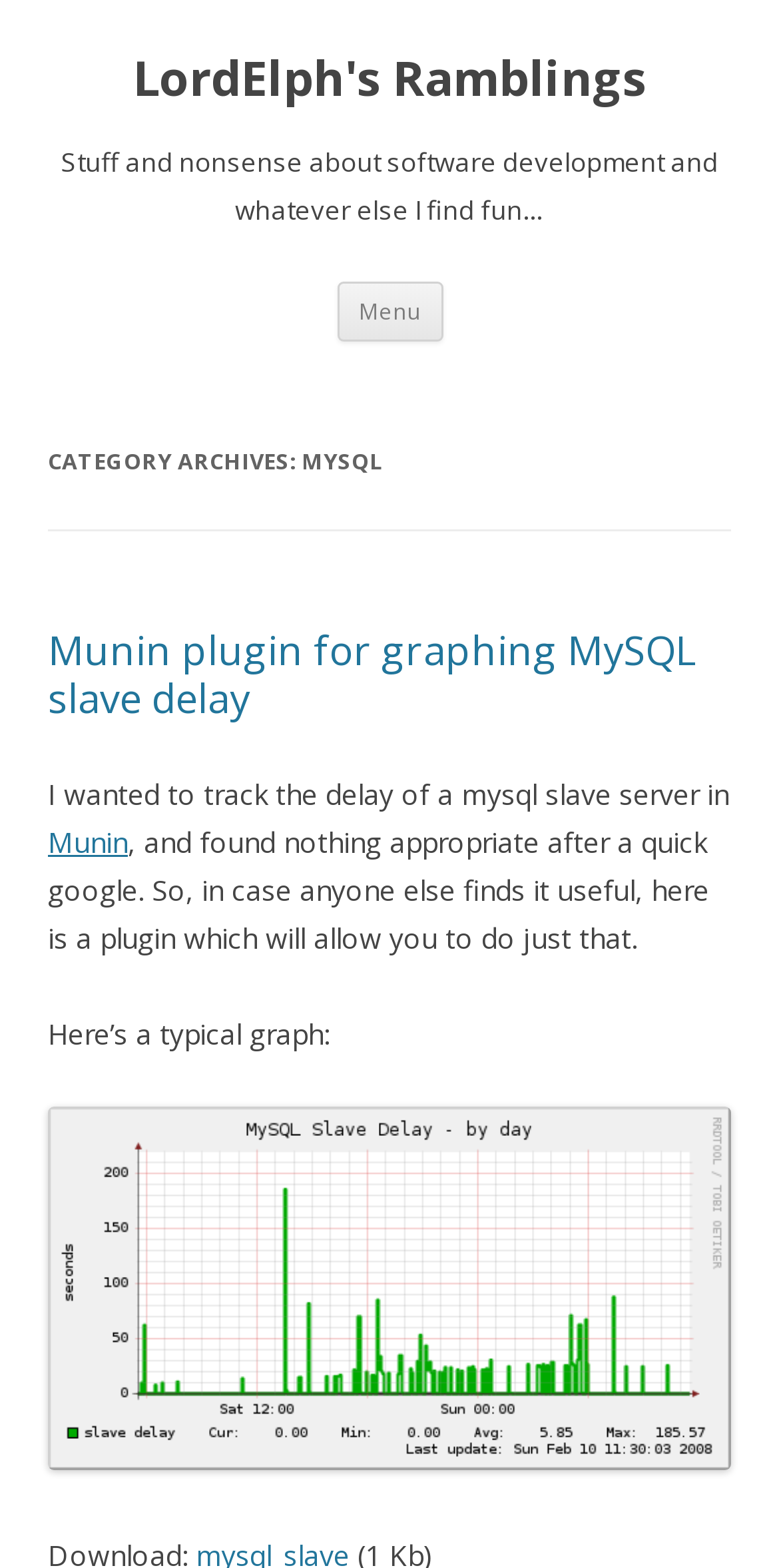Provide an in-depth caption for the contents of the webpage.

The webpage is a blog post titled "LordElph's Ramblings" with a focus on MySQL. At the top, there is a heading with the blog title, accompanied by a link to the blog. Below this, there is a subtitle that describes the blog's content as "Stuff and nonsense about software development and whatever else I find fun…".

To the right of the subtitle, there is a heading labeled "Menu" with a "Skip to content" link below it. The main content of the page is divided into sections, with a header that reads "CATEGORY ARCHIVES: MYSQL". Below this header, there is a subheading that describes a Munin plugin for graphing MySQL slave delay.

The plugin is further described in a paragraph of text, which mentions that the author created the plugin due to a lack of suitable alternatives. The text also includes a link to Munin. Following this, there is a sentence that introduces a graph, and below this, there is an image labeled "Slave Delay Graph" that takes up a significant portion of the page.